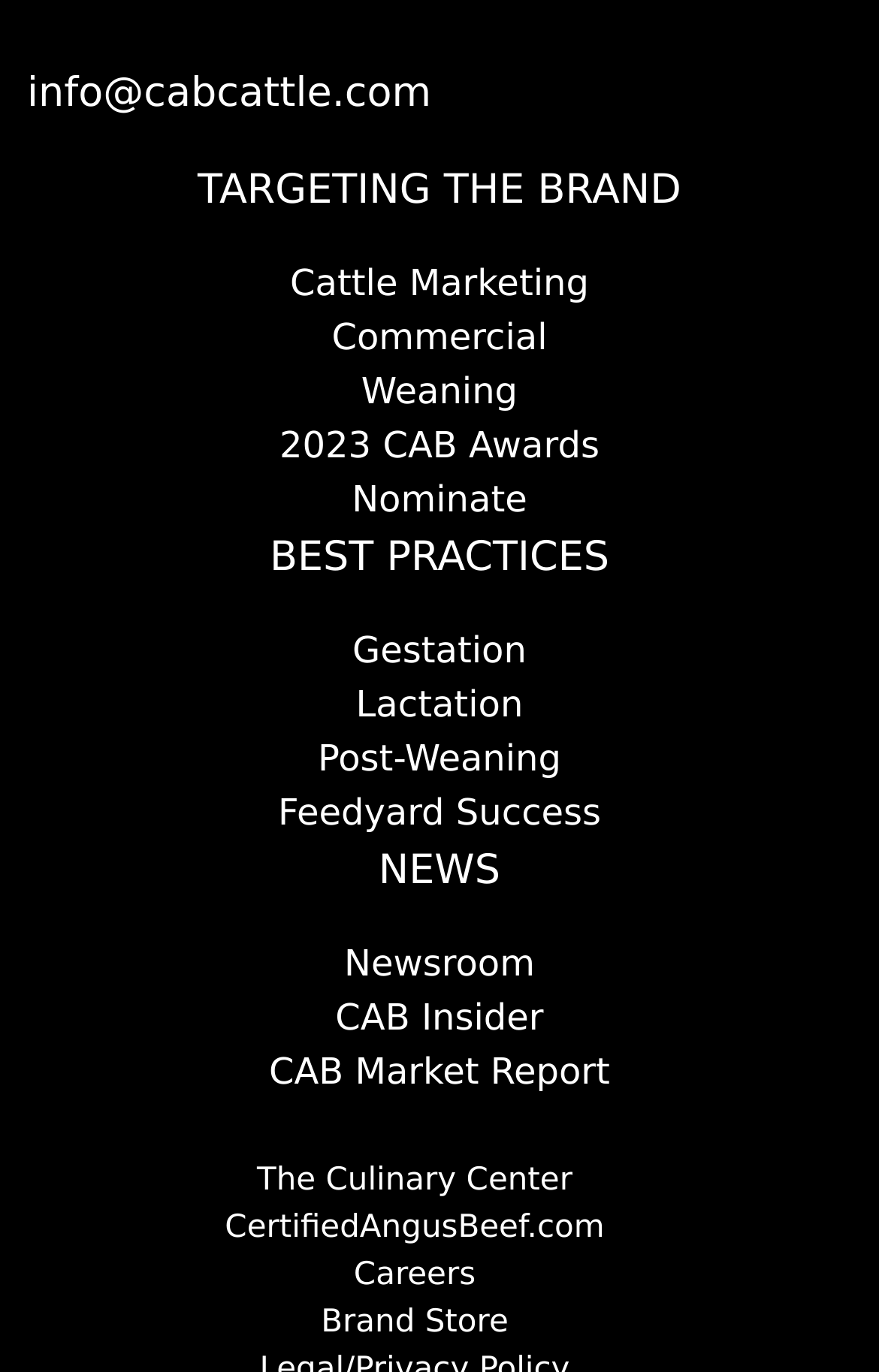How many links are there in the main menu?
Please provide a detailed and comprehensive answer to the question.

I counted the number of link elements with y1, y2 coordinates indicating they are located in the main menu area. There are 12 links in total.